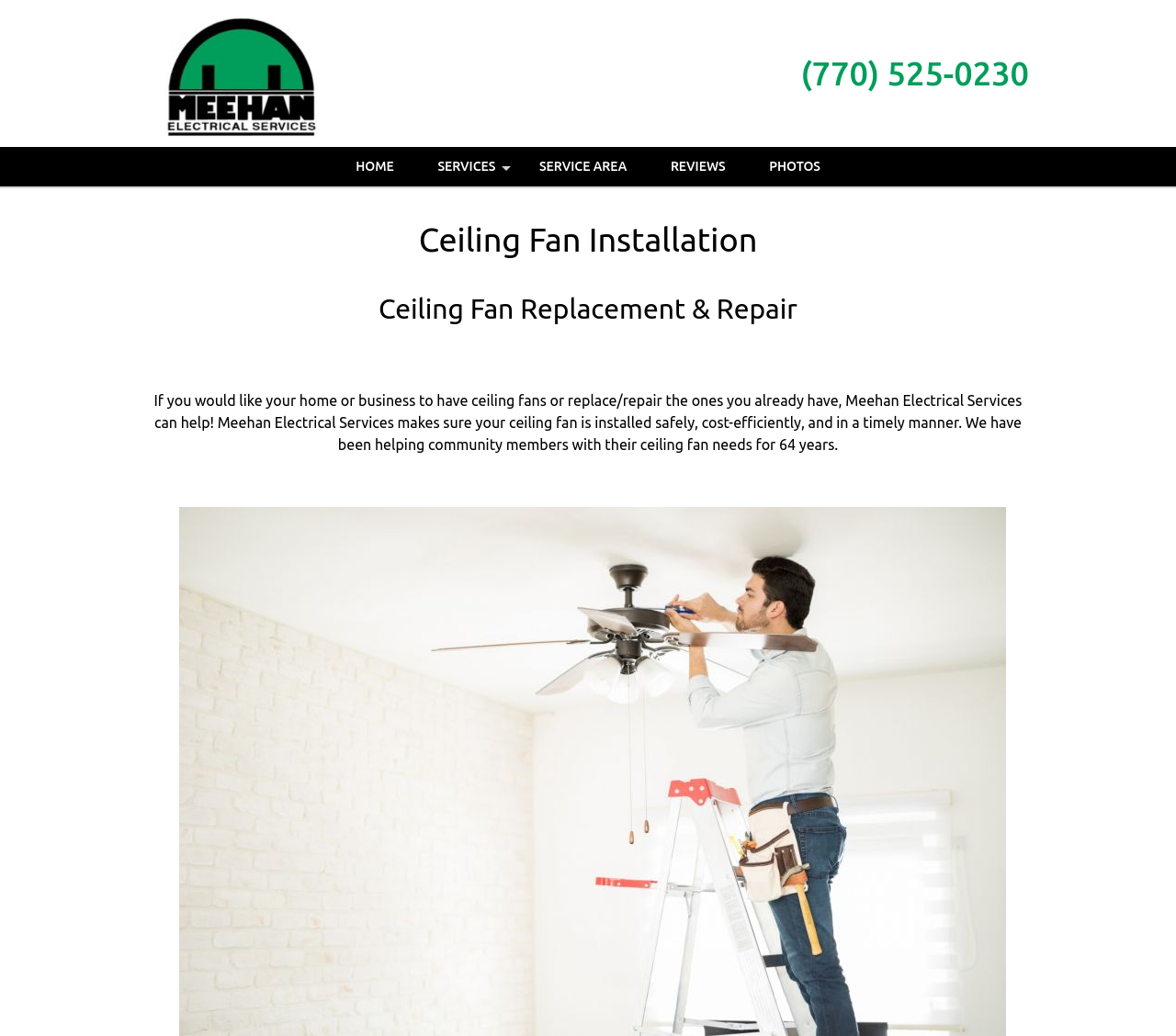How many navigation links are there in the top menu?
Based on the screenshot, answer the question with a single word or phrase.

5